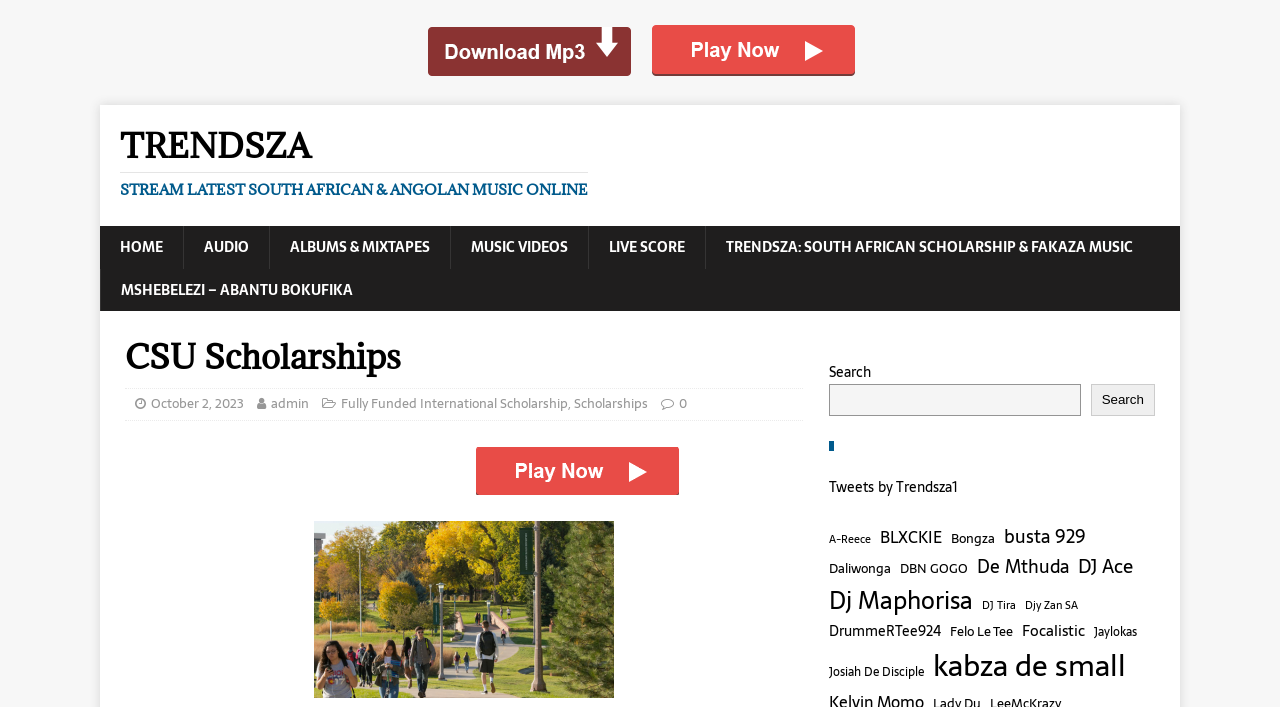Kindly determine the bounding box coordinates of the area that needs to be clicked to fulfill this instruction: "Search for something".

[0.647, 0.511, 0.902, 0.588]